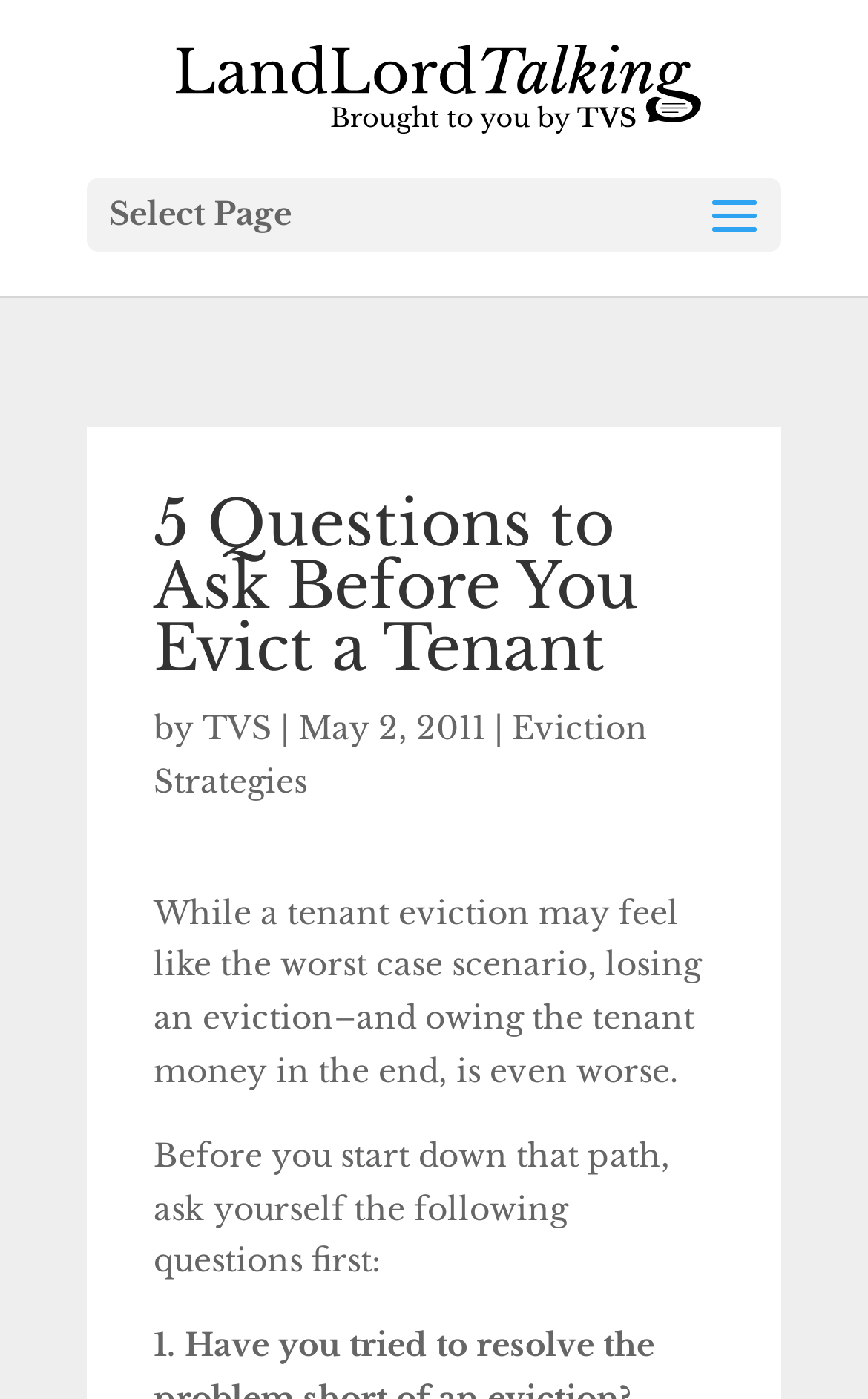How many questions should be asked before evicting a tenant?
Answer the question using a single word or phrase, according to the image.

5